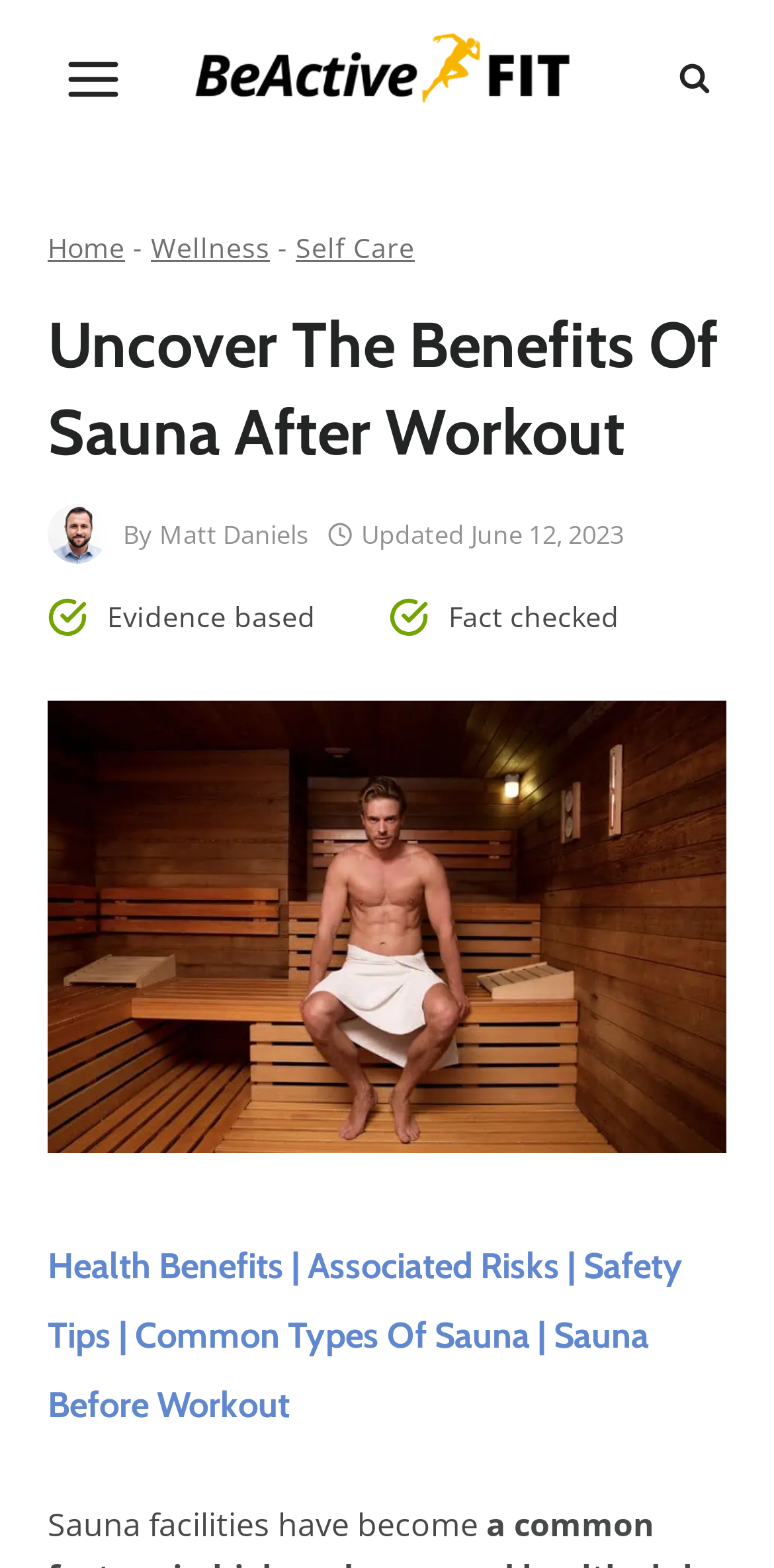Pinpoint the bounding box coordinates for the area that should be clicked to perform the following instruction: "View the search form".

[0.856, 0.03, 0.938, 0.071]